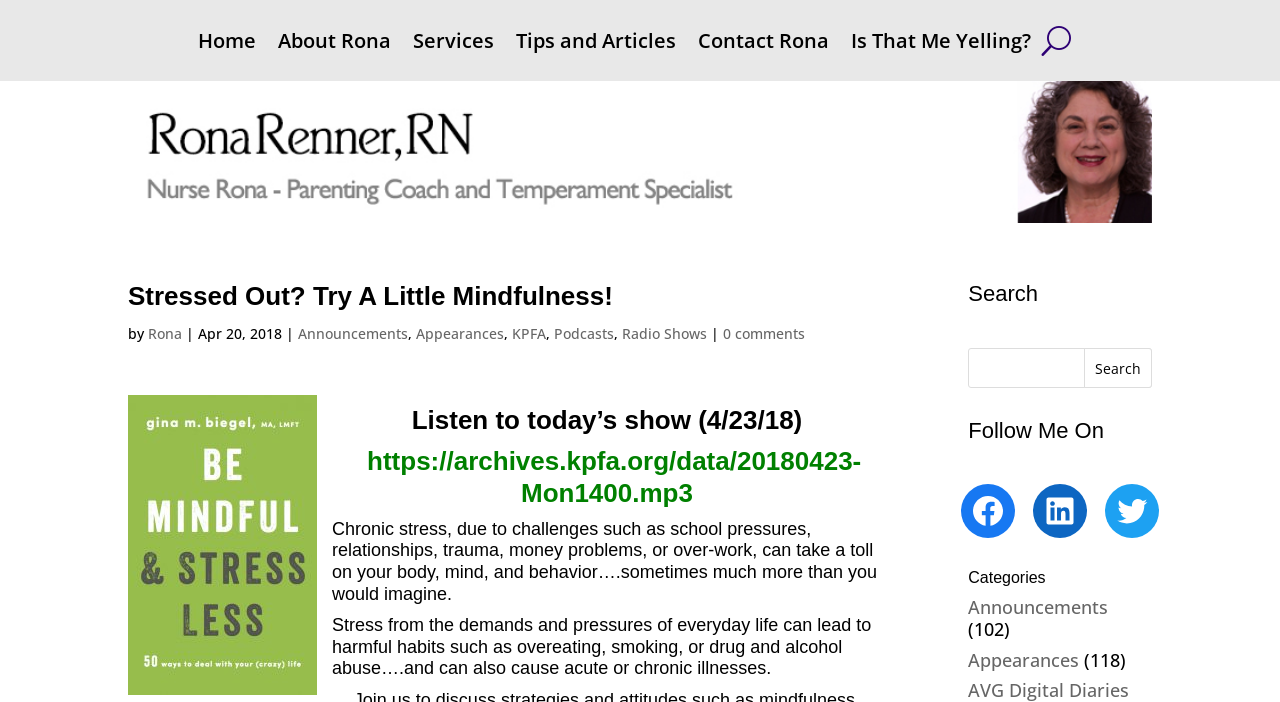Extract the bounding box of the UI element described as: "About Rona".

[0.217, 0.048, 0.305, 0.079]